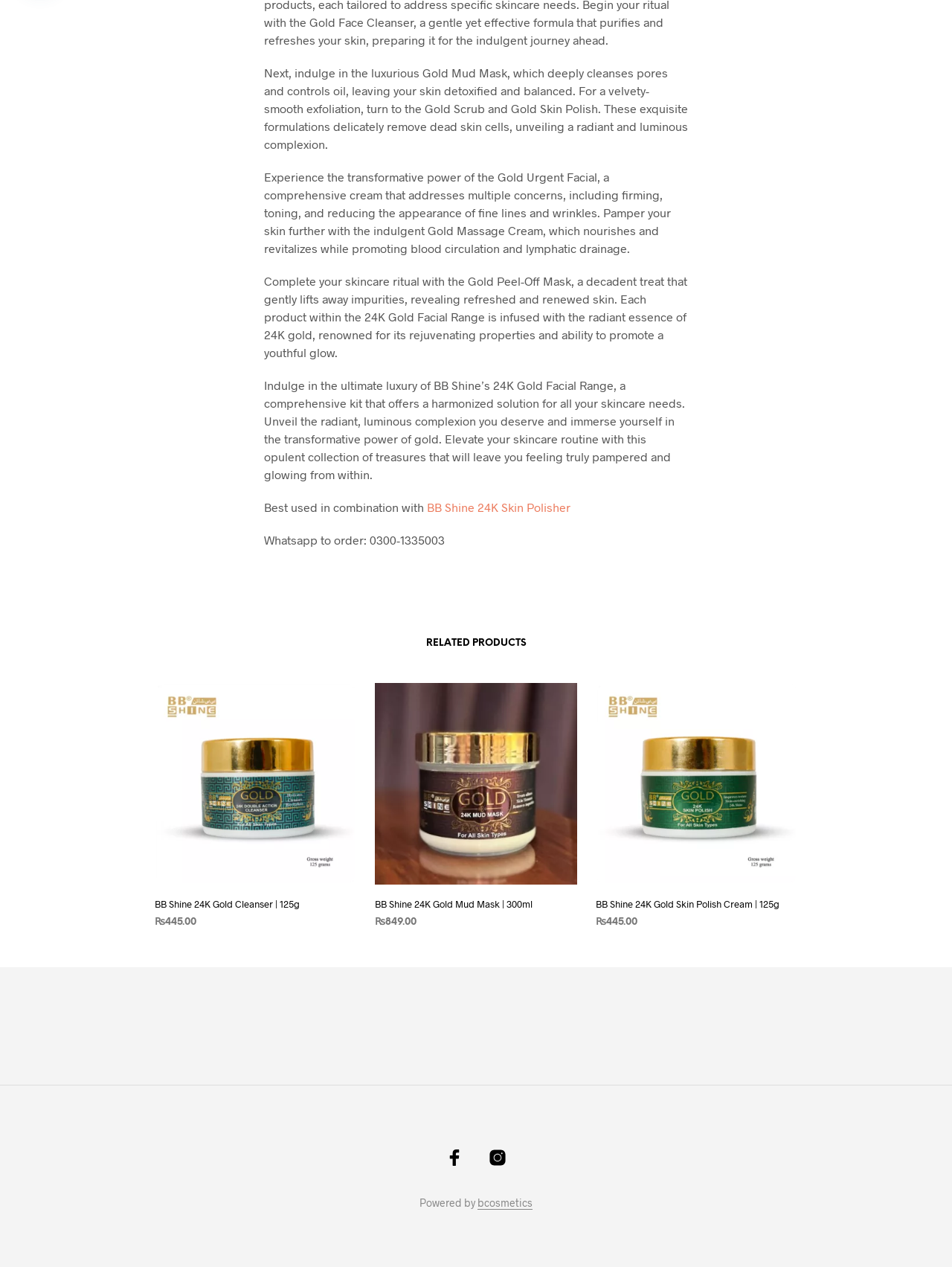Highlight the bounding box coordinates of the region I should click on to meet the following instruction: "Add BB Shine 24K Gold Cleanser to cart".

[0.162, 0.744, 0.232, 0.763]